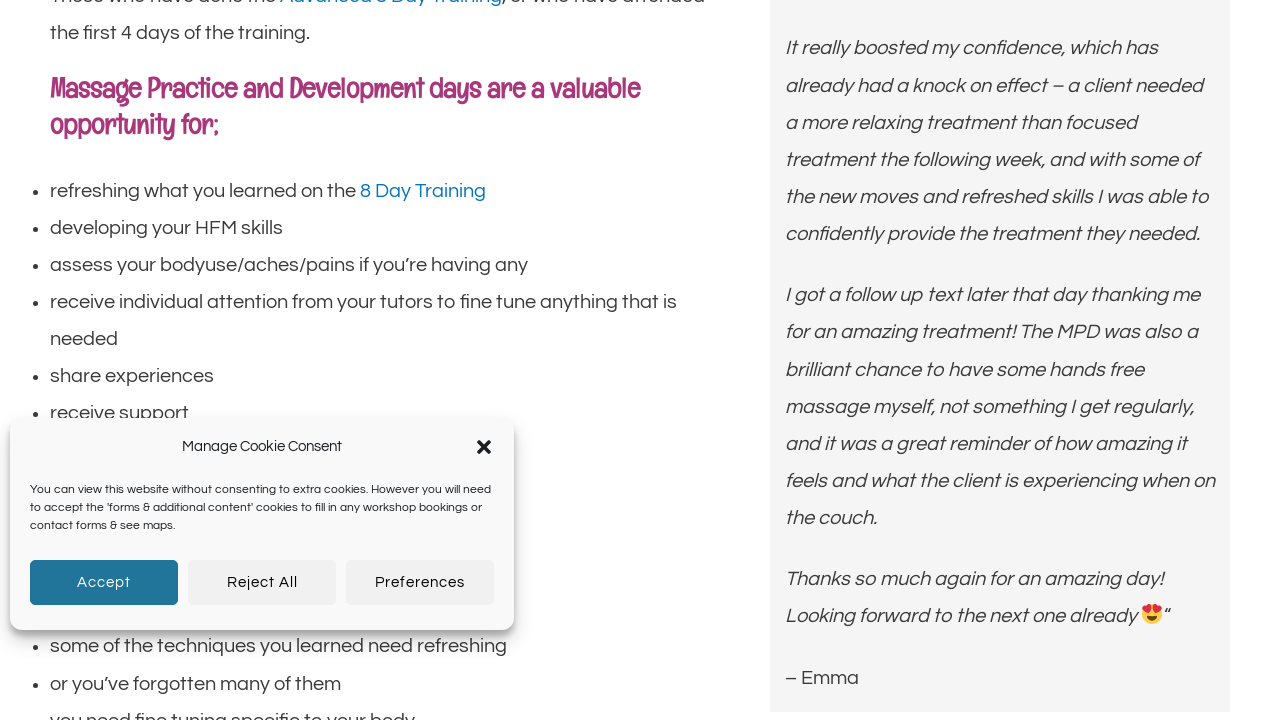Please determine the bounding box coordinates, formatted as (top-left x, top-left y, bottom-right x, bottom-right y), with all values as floating point numbers between 0 and 1. Identify the bounding box of the region described as: 8 Day Training

[0.281, 0.251, 0.38, 0.279]